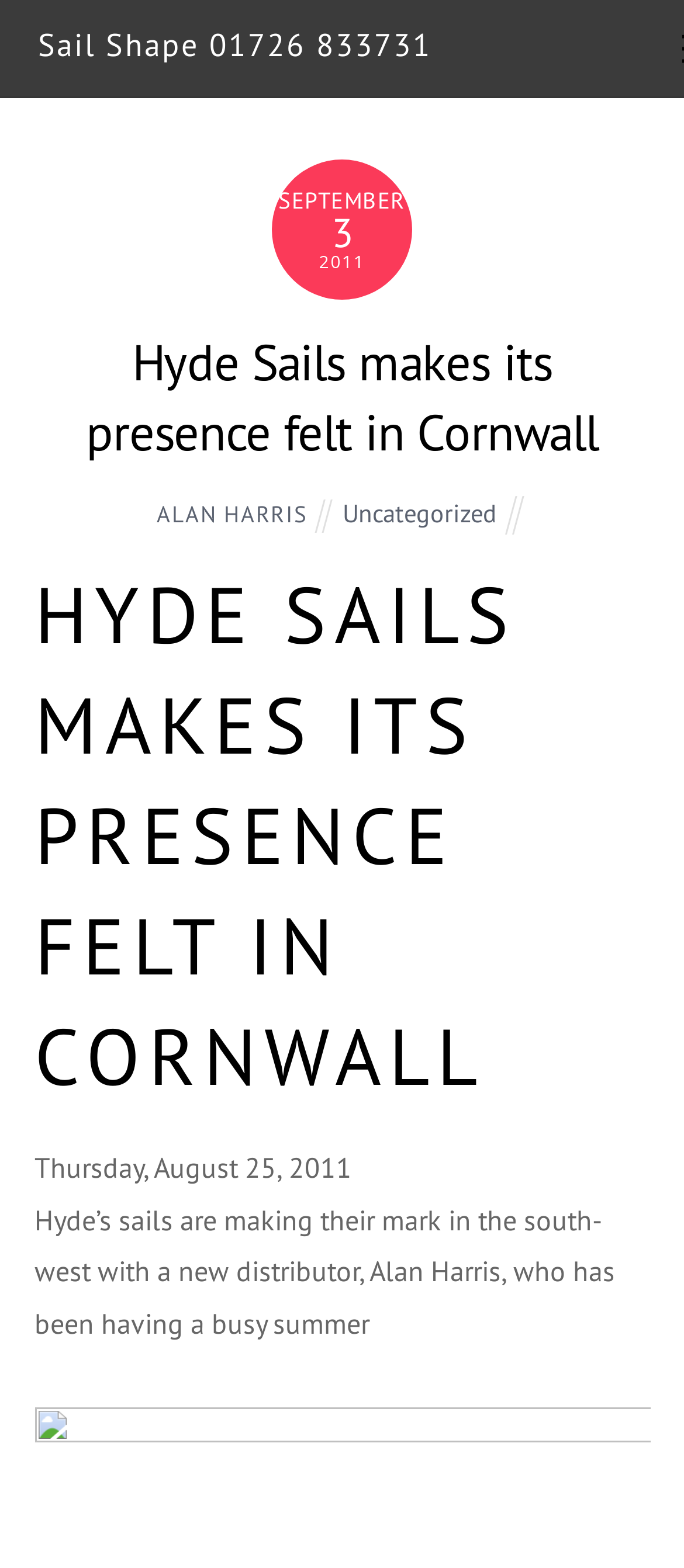What is the main title displayed on this webpage?

Hyde Sails makes its presence felt in Cornwall